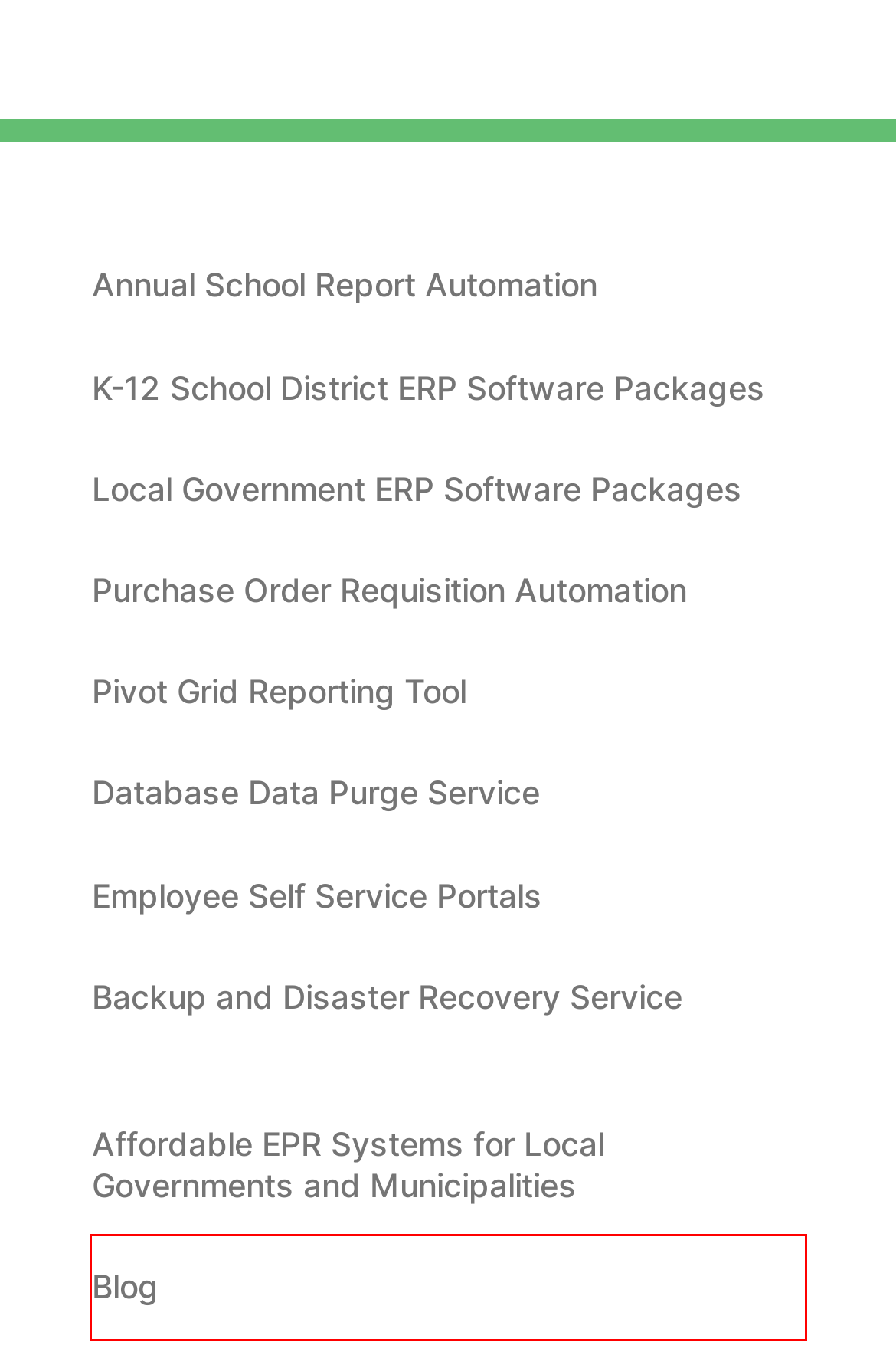With the provided webpage screenshot containing a red bounding box around a UI element, determine which description best matches the new webpage that appears after clicking the selected element. The choices are:
A. Blog - RDA Systems
B. RDA K-12 School District ERP Software Packages - RDA Systems
C. Introducing RDA Systems’ ASR Software - RDA Systems
D. RDA Systems’ Pivot Grid Software - RDA Systems
E. Get RDA Systems' Data Purge - RDA Systems
F. RDA's Disaster Recovery Soilution - RDA Systems
G. The Easy Life: Employee Self Service Portals - RDA Systems
H. RDA Systems’ P.O. Requisition Module - RDA Systems

A